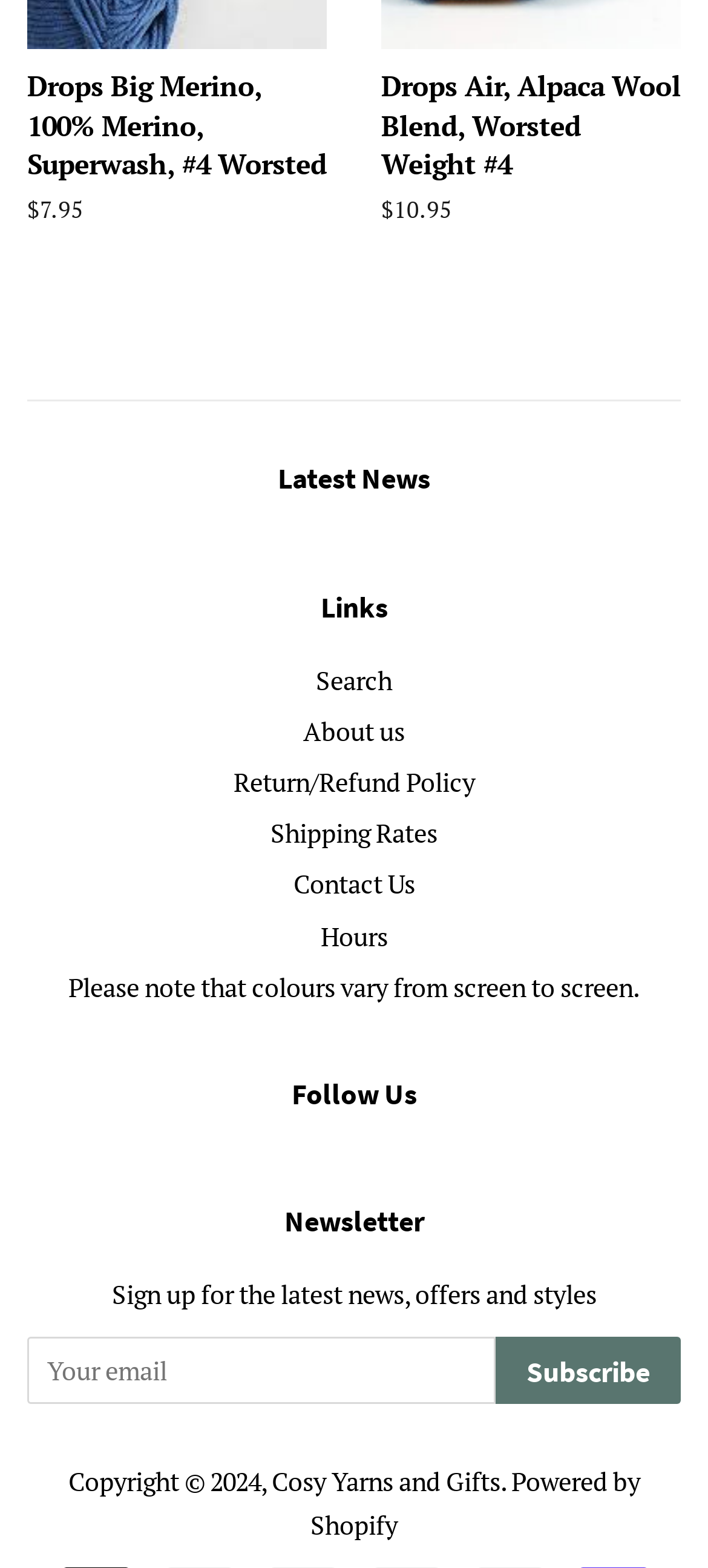Determine the bounding box coordinates for the clickable element required to fulfill the instruction: "Click on Latest News". Provide the coordinates as four float numbers between 0 and 1, i.e., [left, top, right, bottom].

[0.038, 0.294, 0.608, 0.317]